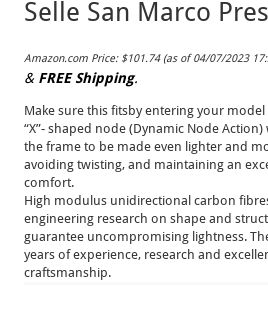Is shipping free for this product?
Please respond to the question with as much detail as possible.

According to the product description, the Selle San Marco Presa Tape comes with free shipping, which is a benefit for potential buyers.